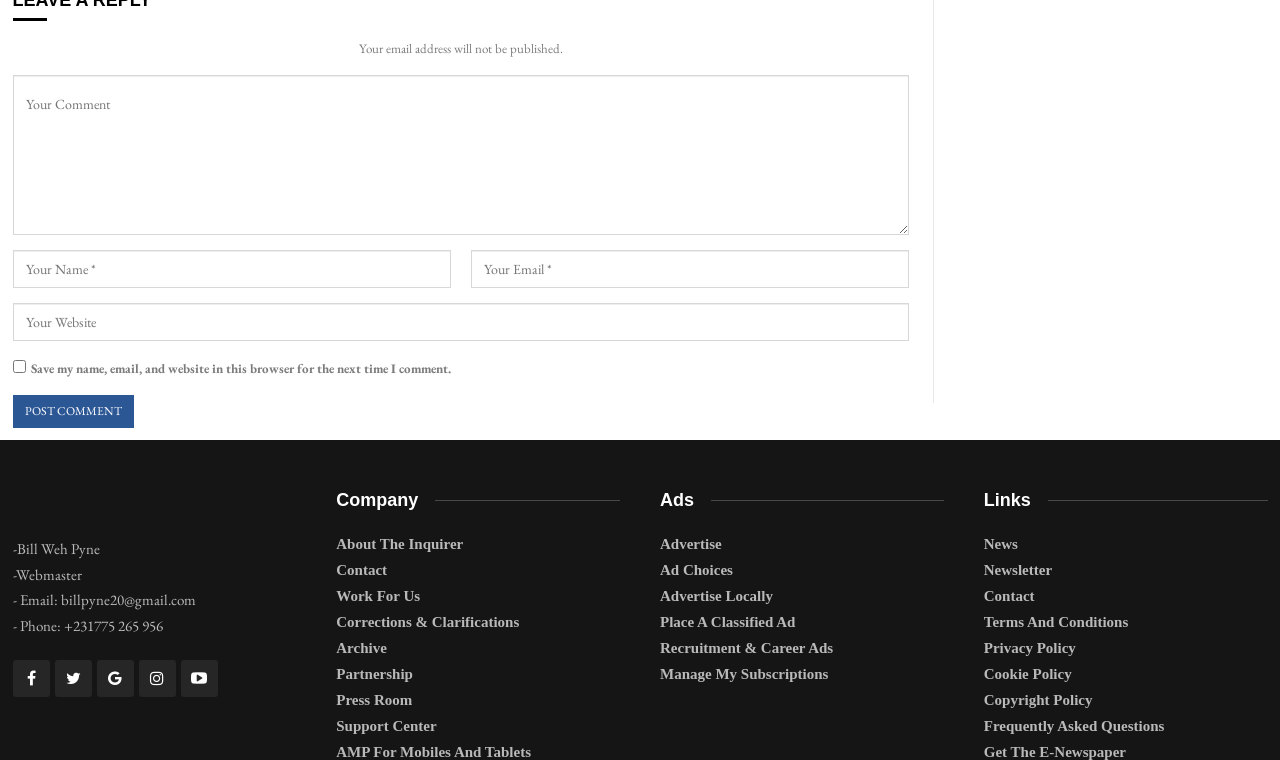Identify the bounding box coordinates of the clickable region to carry out the given instruction: "Click the About The Inquirer link".

[0.263, 0.699, 0.484, 0.731]